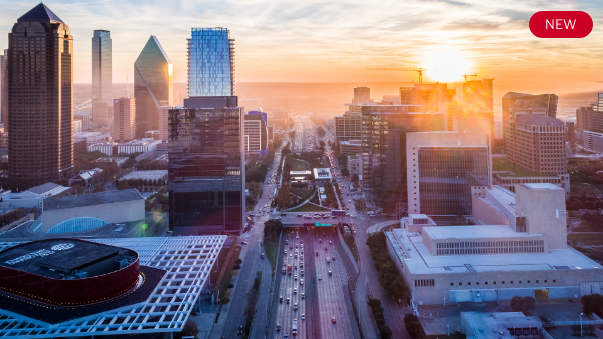Provide an in-depth description of the image.

The image captures a breathtaking aerial view of Dallas, Texas, bathed in the warm hues of a sunset. Skyscrapers rise majestically in the background, showcasing a blend of modern architectural styles, including glass facades that reflect the golden light. In the foreground, a bustling highway filled with vehicles winds through the city, flanked by lush greenery, which adds a touch of nature to the urban landscape. The scene is accented by a prominent red badge labeled "NEW," suggesting the introduction of a fresh experience or tour in the area. This captivating view embodies the vibrancy and dynamism of Dallas, inviting viewers to explore its rich offerings.